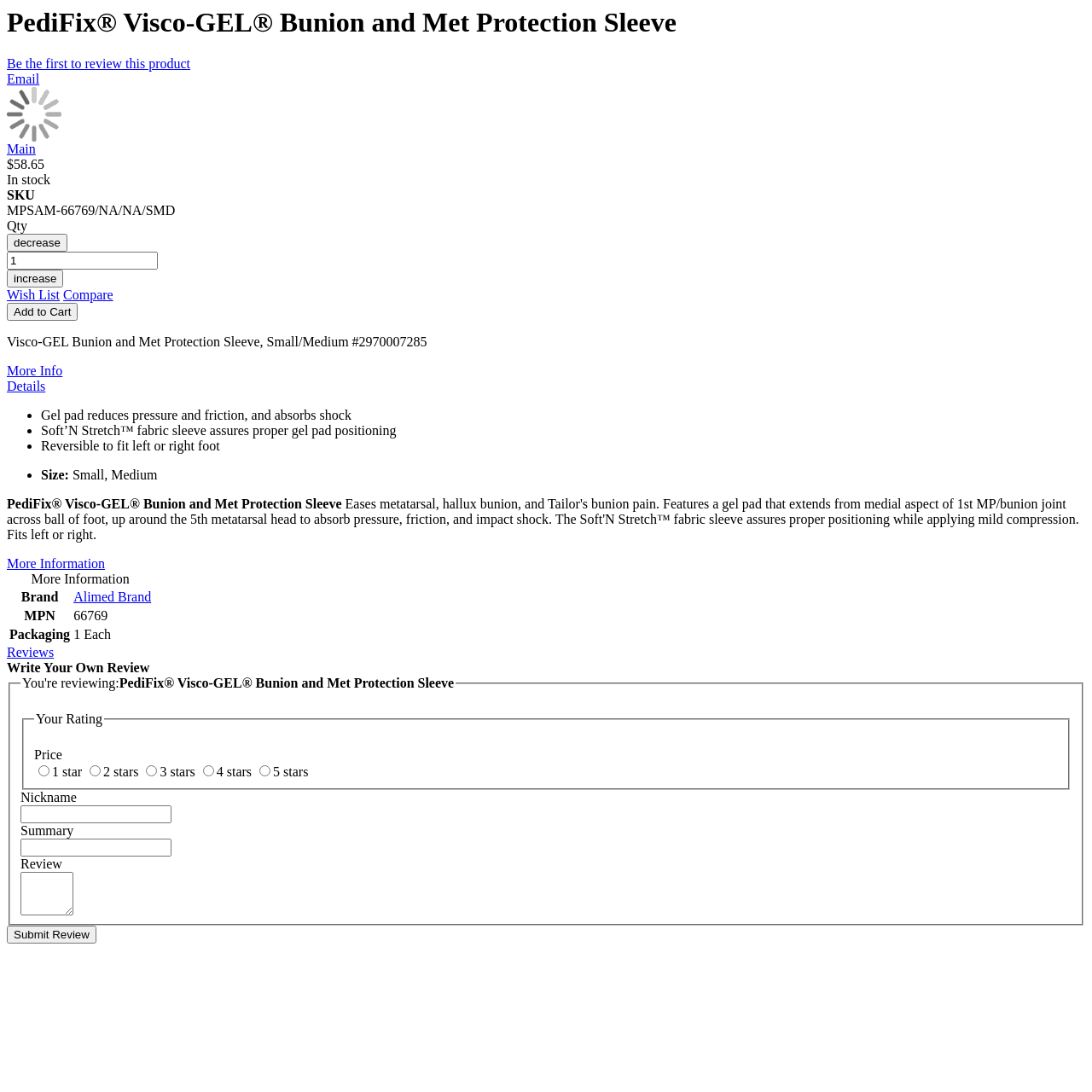Please determine and provide the text content of the webpage's heading.

PediFix® Visco-GEL® Bunion and Met Protection Sleeve